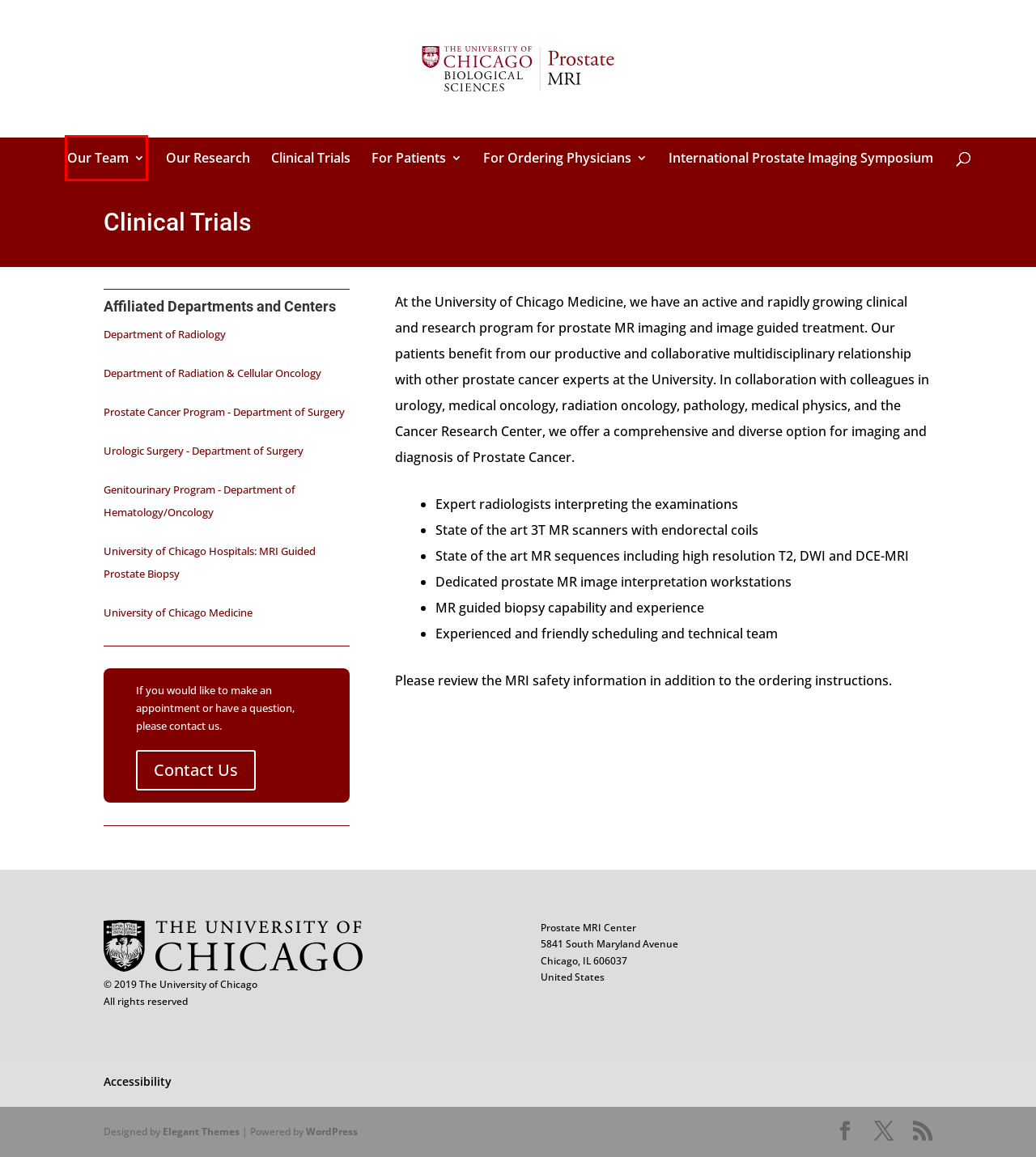Examine the screenshot of the webpage, which includes a red bounding box around an element. Choose the best matching webpage description for the page that will be displayed after clicking the element inside the red bounding box. Here are the candidates:
A. Hospitals, Clinics & Doctors in IL - UChicago Medicine
B. The Most Popular WordPress Themes In The World
C. Our Team | Prostate MRI Center
D. Access UChicago Now | The University of Chicago
E. UCRadiology | Department of Radiology | The University of Chicago
F. International Prostate Imaging Symposium | Prostate MRI Center
G. For Patients | Prostate MRI Center
H. Contact Us | Prostate MRI Center

C